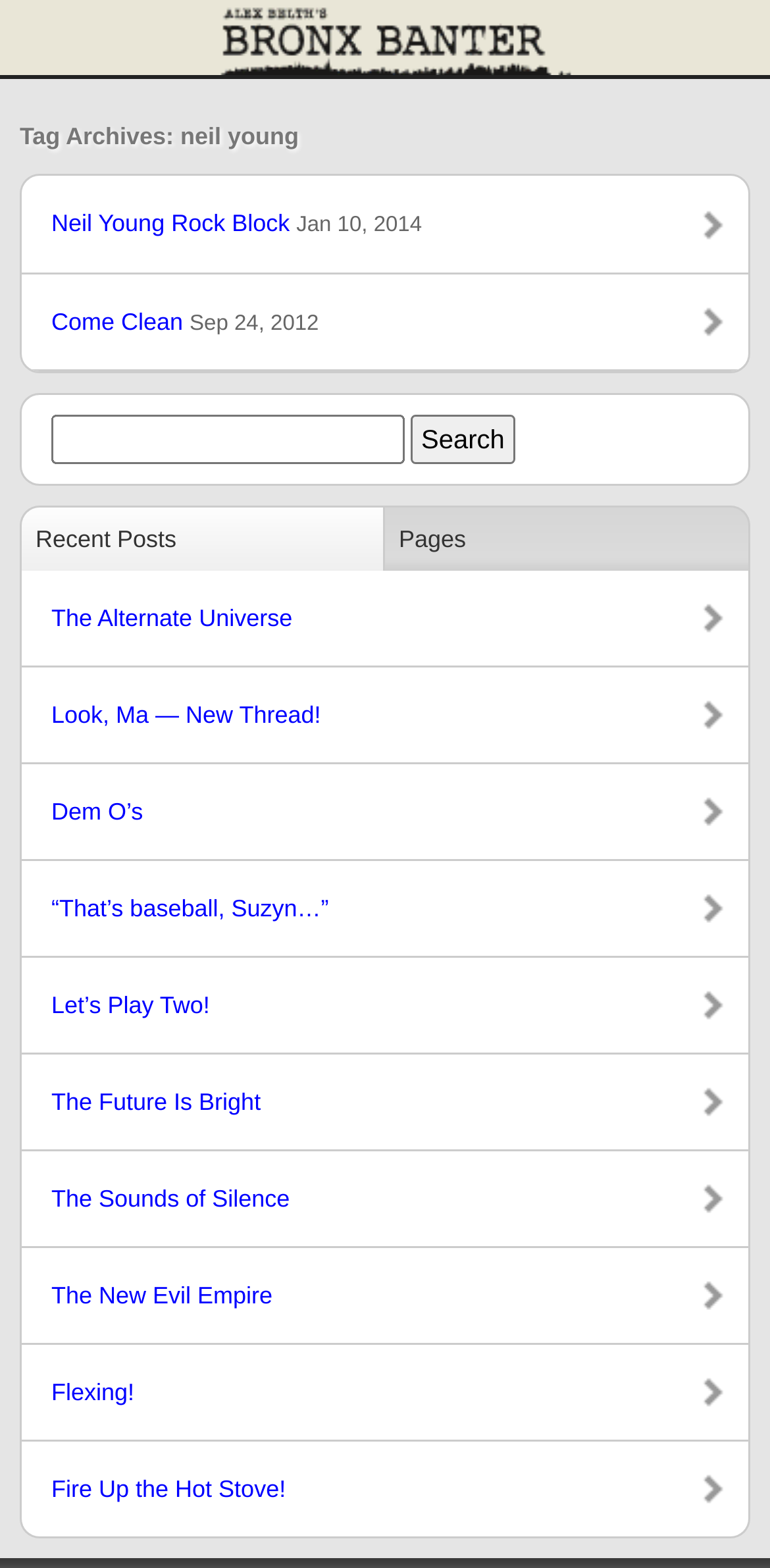Show the bounding box coordinates for the element that needs to be clicked to execute the following instruction: "Click on the 'Neil Young Rock Block Jan 10, 2014' post". Provide the coordinates in the form of four float numbers between 0 and 1, i.e., [left, top, right, bottom].

[0.028, 0.112, 0.972, 0.173]